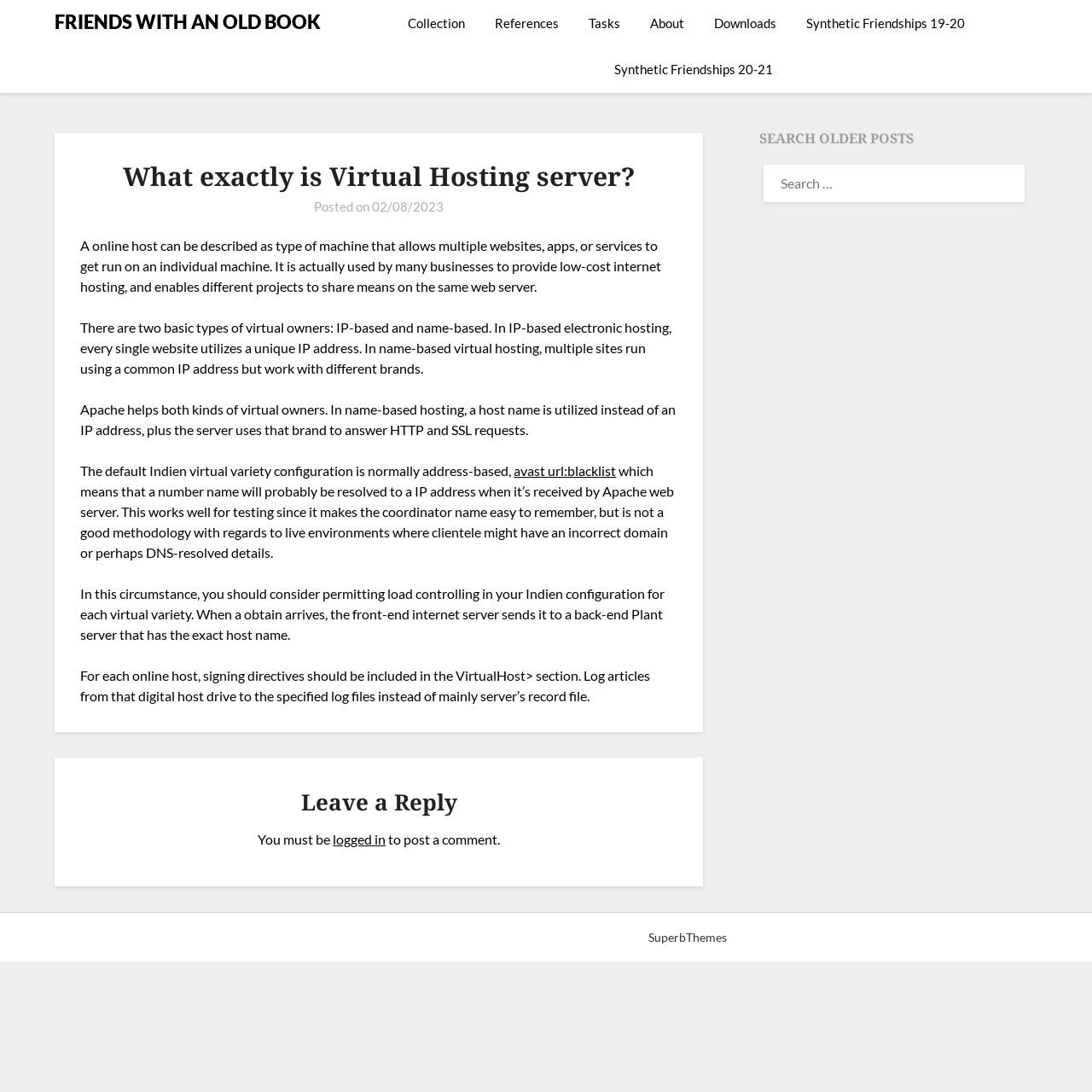Provide your answer in one word or a succinct phrase for the question: 
What should be included in the VirtualHost section for each virtual host?

Signing directives